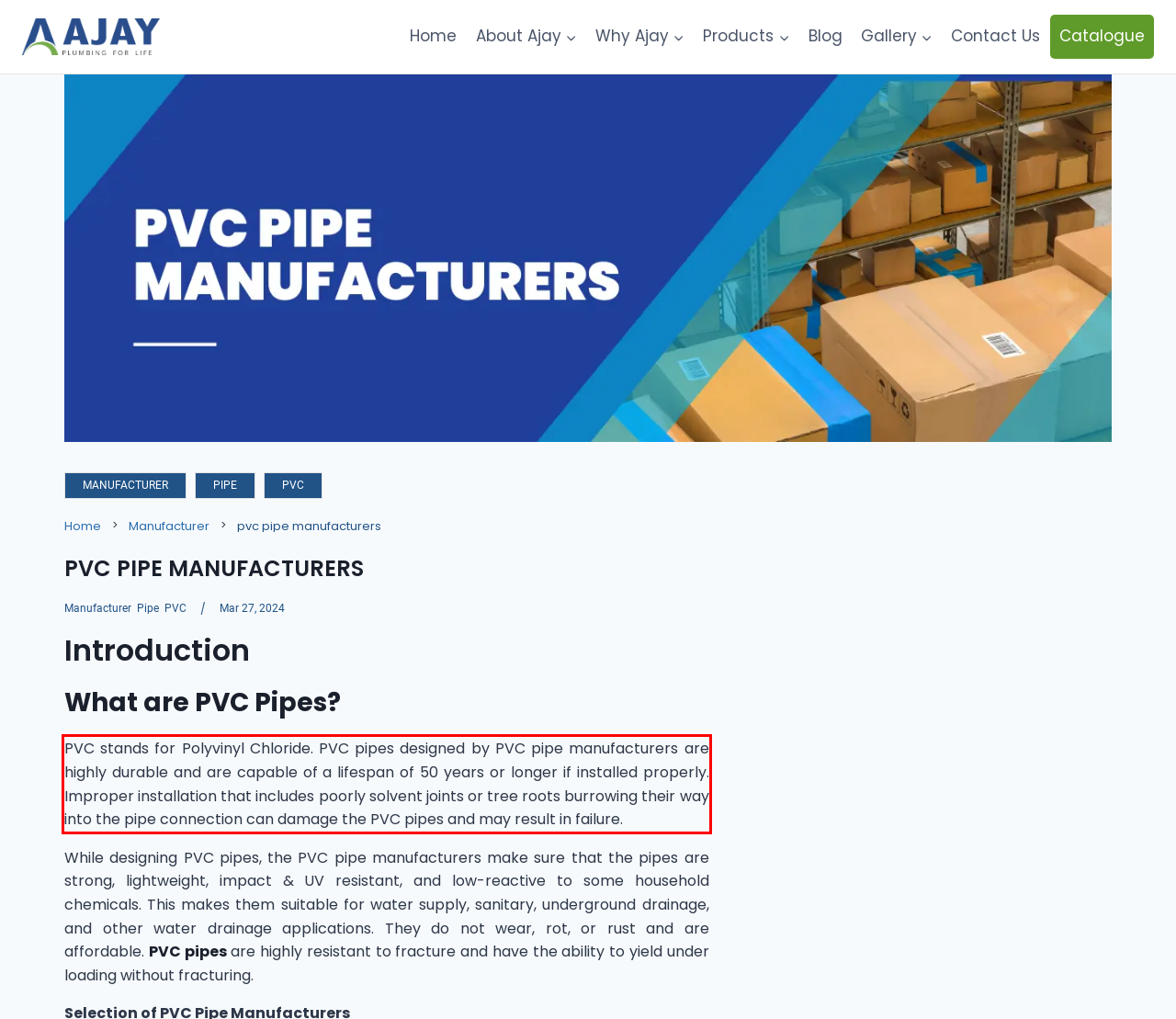Analyze the screenshot of the webpage and extract the text from the UI element that is inside the red bounding box.

PVC stands for Polyvinyl Chloride. PVC pipes designed by PVC pipe manufacturers are highly durable and are capable of a lifespan of 50 years or longer if installed properly. Improper installation that includes poorly solvent joints or tree roots burrowing their way into the pipe connection can damage the PVC pipes and may result in failure.